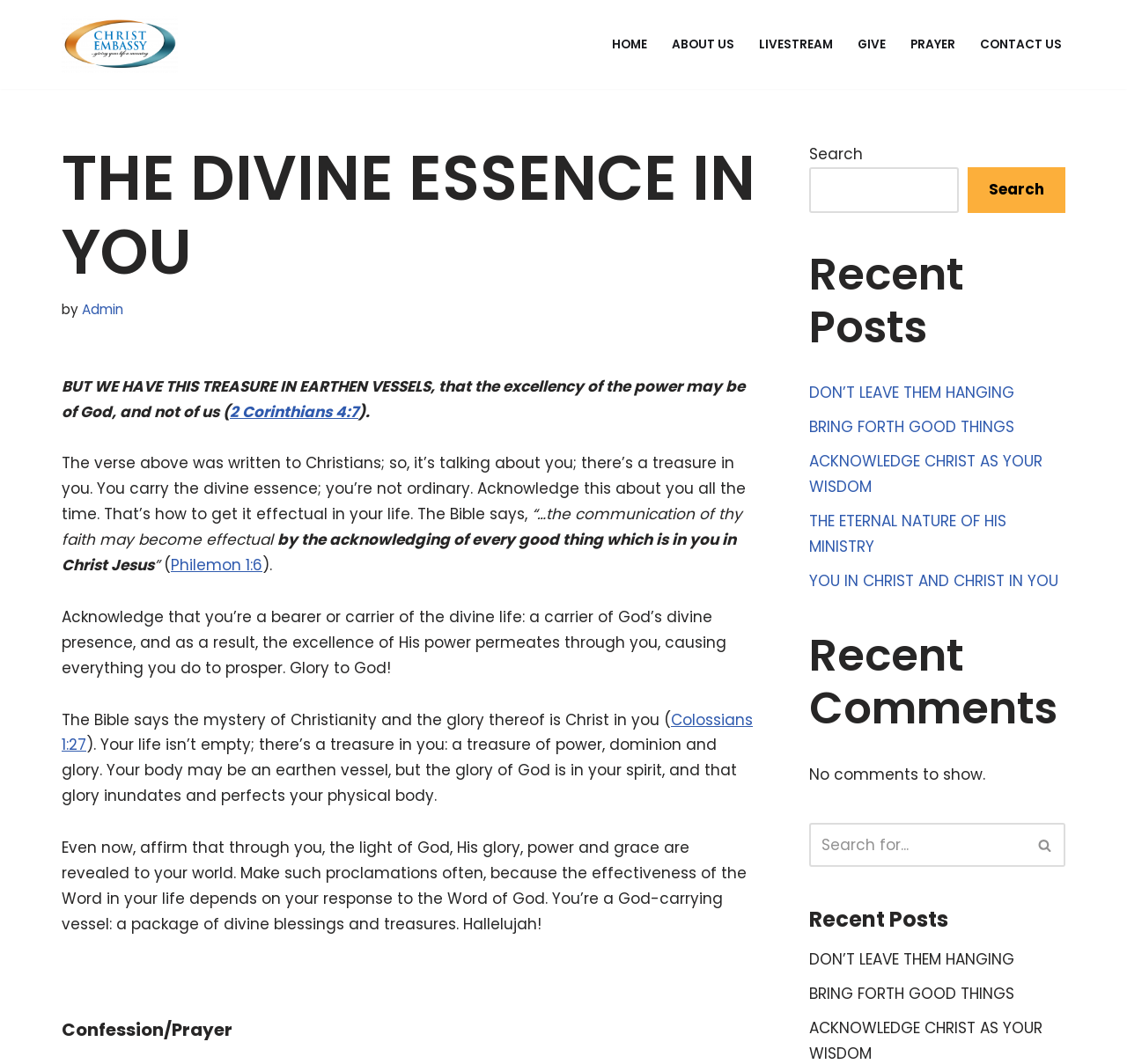What type of content is listed under 'Recent Posts'?
Using the details from the image, give an elaborate explanation to answer the question.

I deduced this answer by examining the links listed under 'Recent Posts', which have titles such as 'DON’T LEAVE THEM HANGING' and 'BRING FORTH GOOD THINGS'. These titles suggest that they are article titles or blog posts.